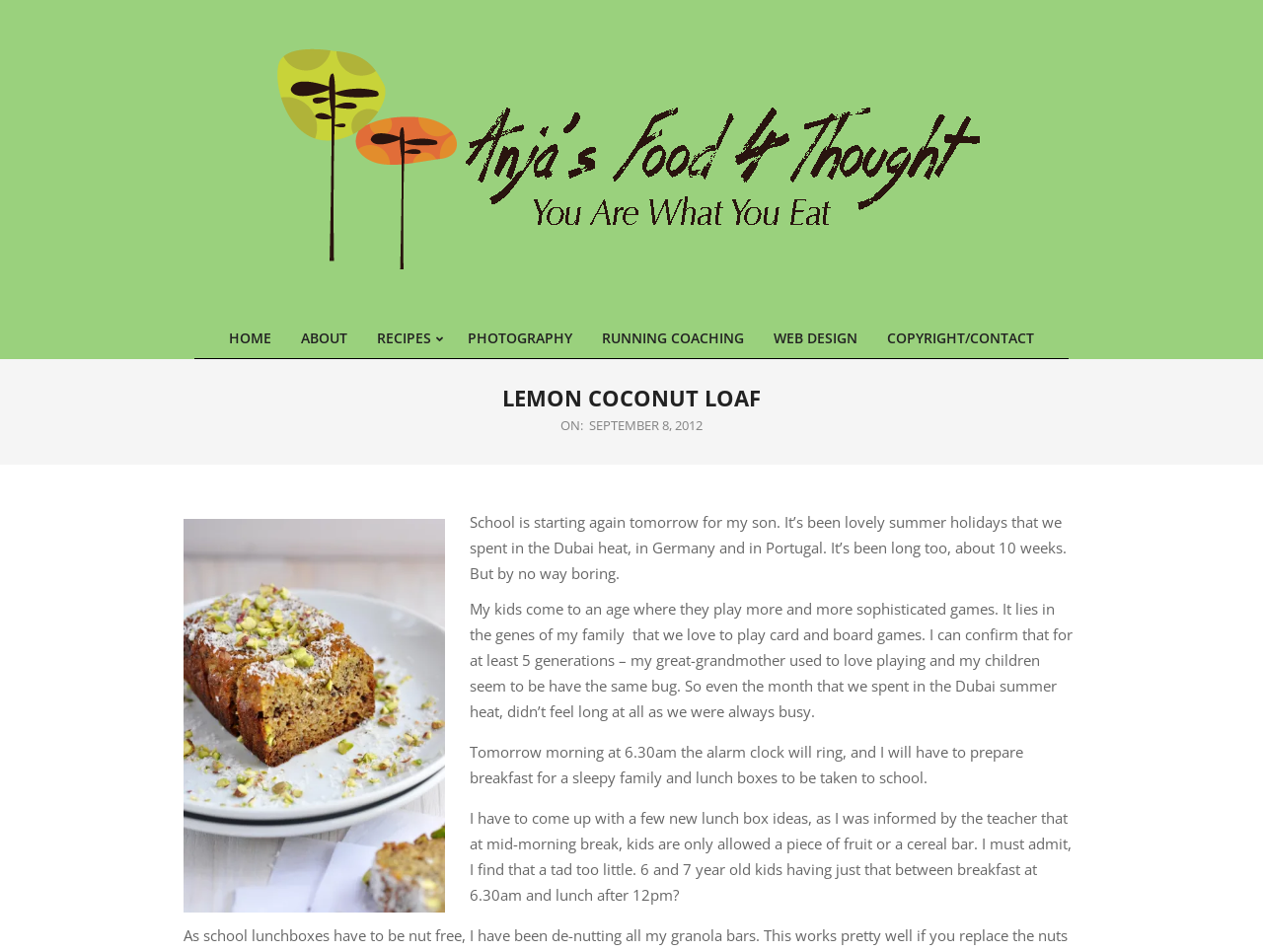Find the bounding box coordinates for the area you need to click to carry out the instruction: "visit recipes page". The coordinates should be four float numbers between 0 and 1, indicated as [left, top, right, bottom].

[0.298, 0.345, 0.341, 0.365]